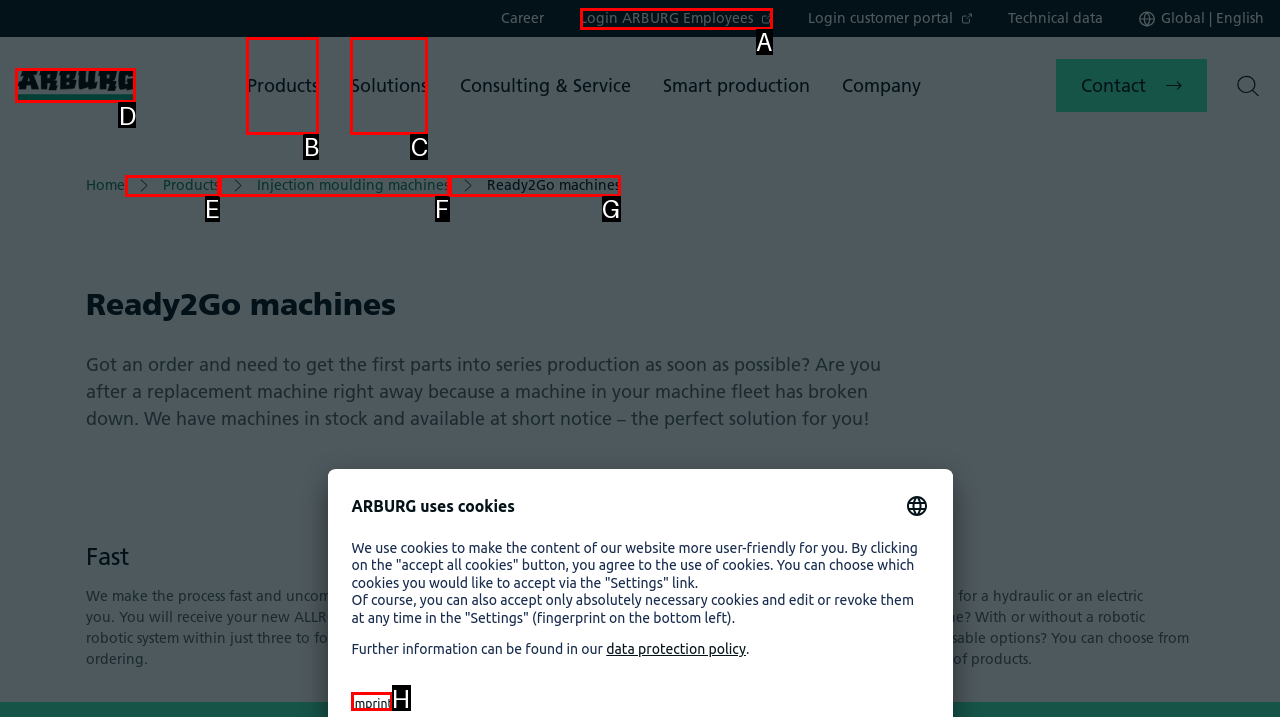Which letter corresponds to the correct option to complete the task: Go to the startpage?
Answer with the letter of the chosen UI element.

D